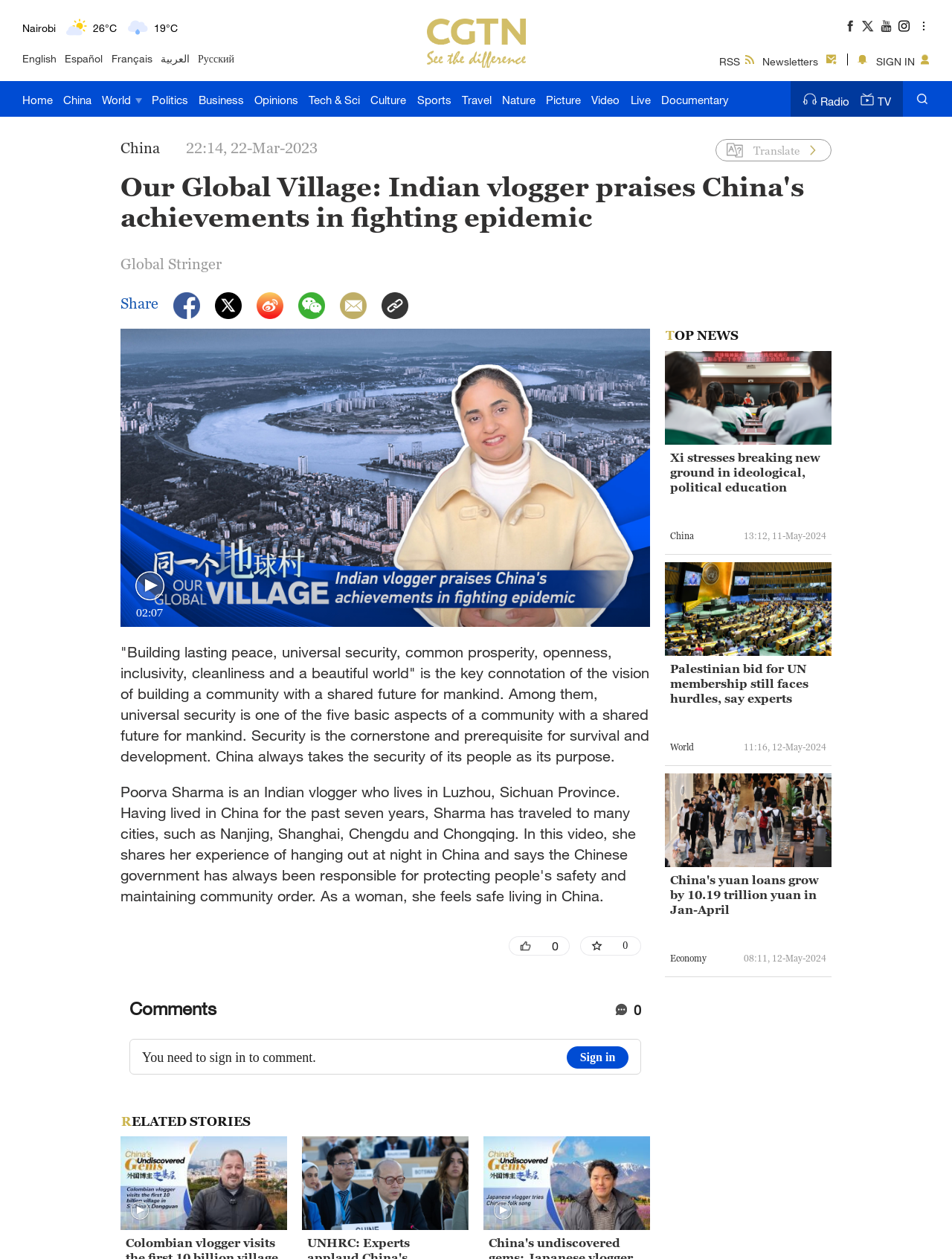Determine the bounding box coordinates of the element's region needed to click to follow the instruction: "Translate the page". Provide these coordinates as four float numbers between 0 and 1, formatted as [left, top, right, bottom].

[0.791, 0.114, 0.84, 0.125]